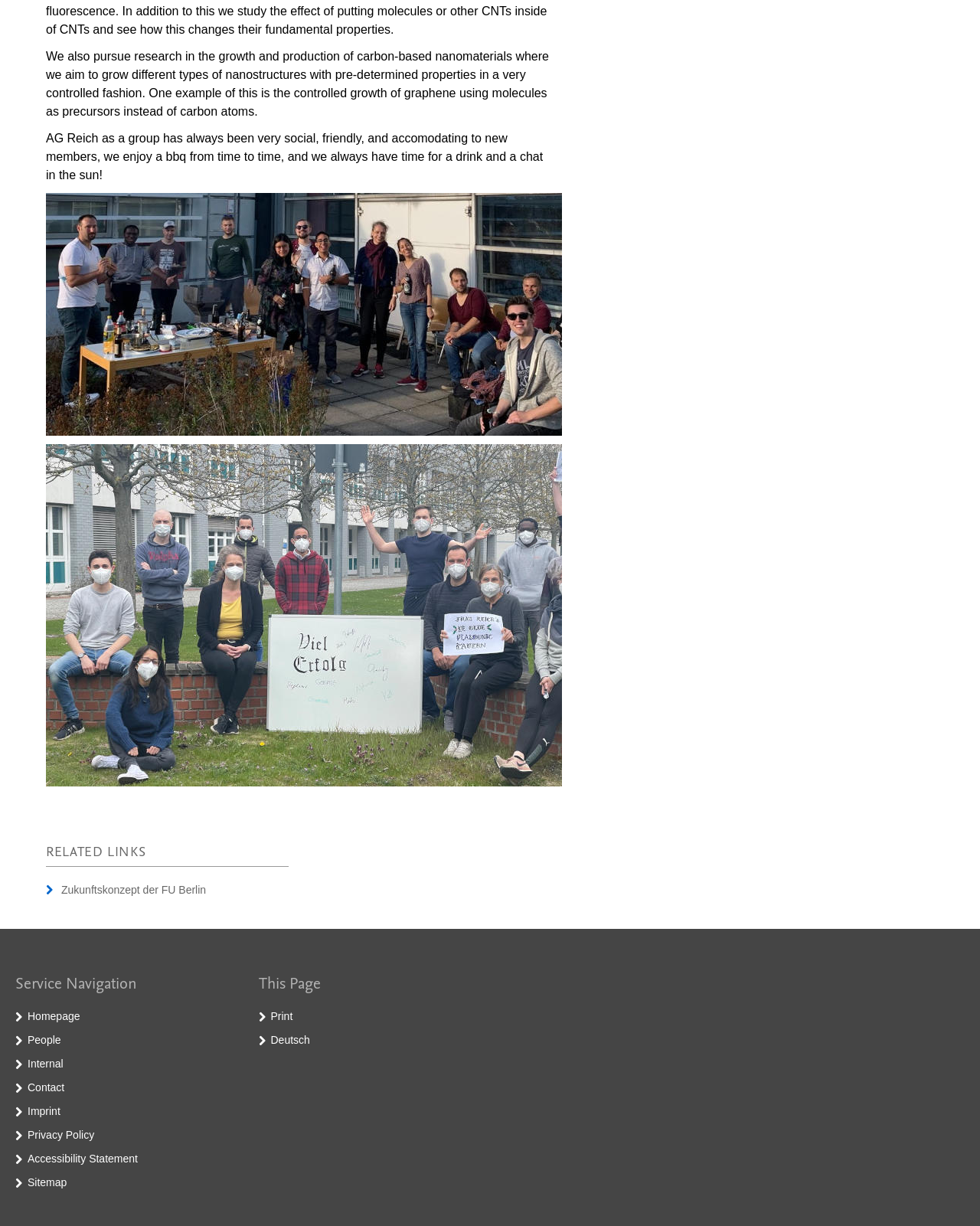Show me the bounding box coordinates of the clickable region to achieve the task as per the instruction: "Visit the contact page".

[0.028, 0.882, 0.066, 0.892]